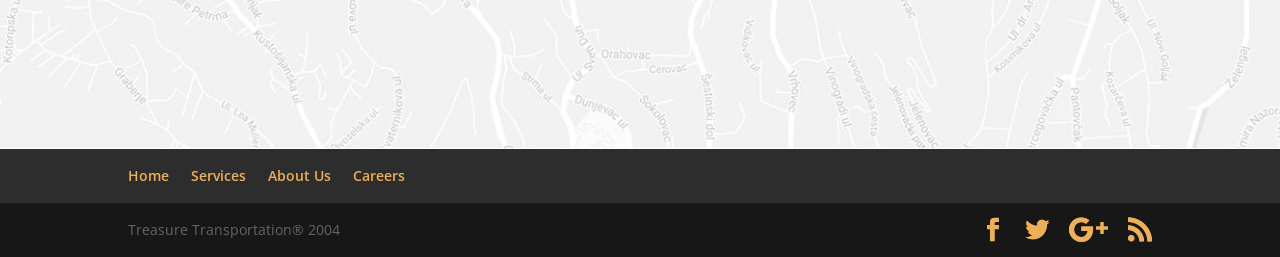What is the purpose of the 'SEND $' button?
Look at the screenshot and give a one-word or phrase answer.

To send money